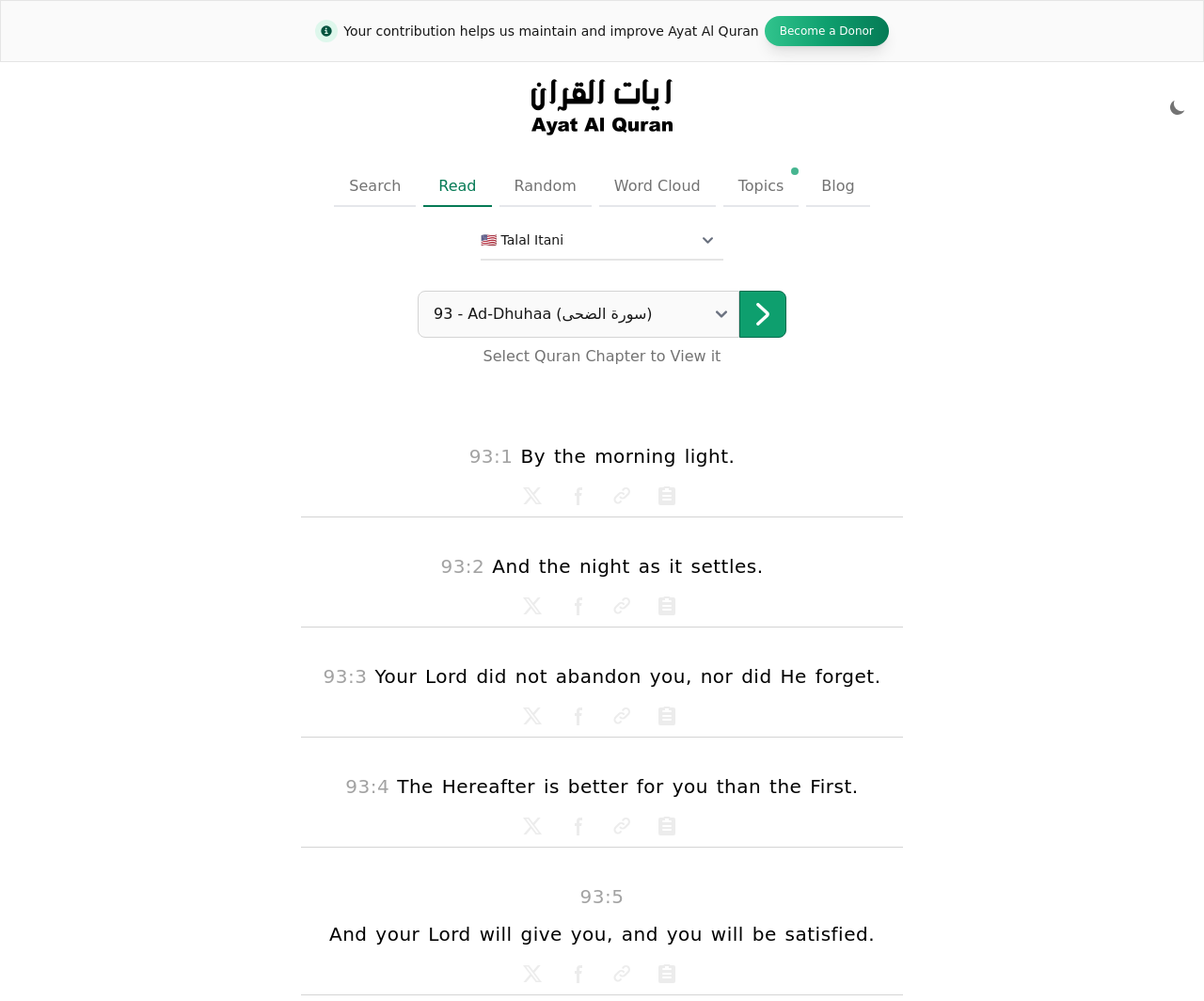Please provide the bounding box coordinates for the element that needs to be clicked to perform the instruction: "Search". The coordinates must consist of four float numbers between 0 and 1, formatted as [left, top, right, bottom].

[0.278, 0.167, 0.346, 0.207]